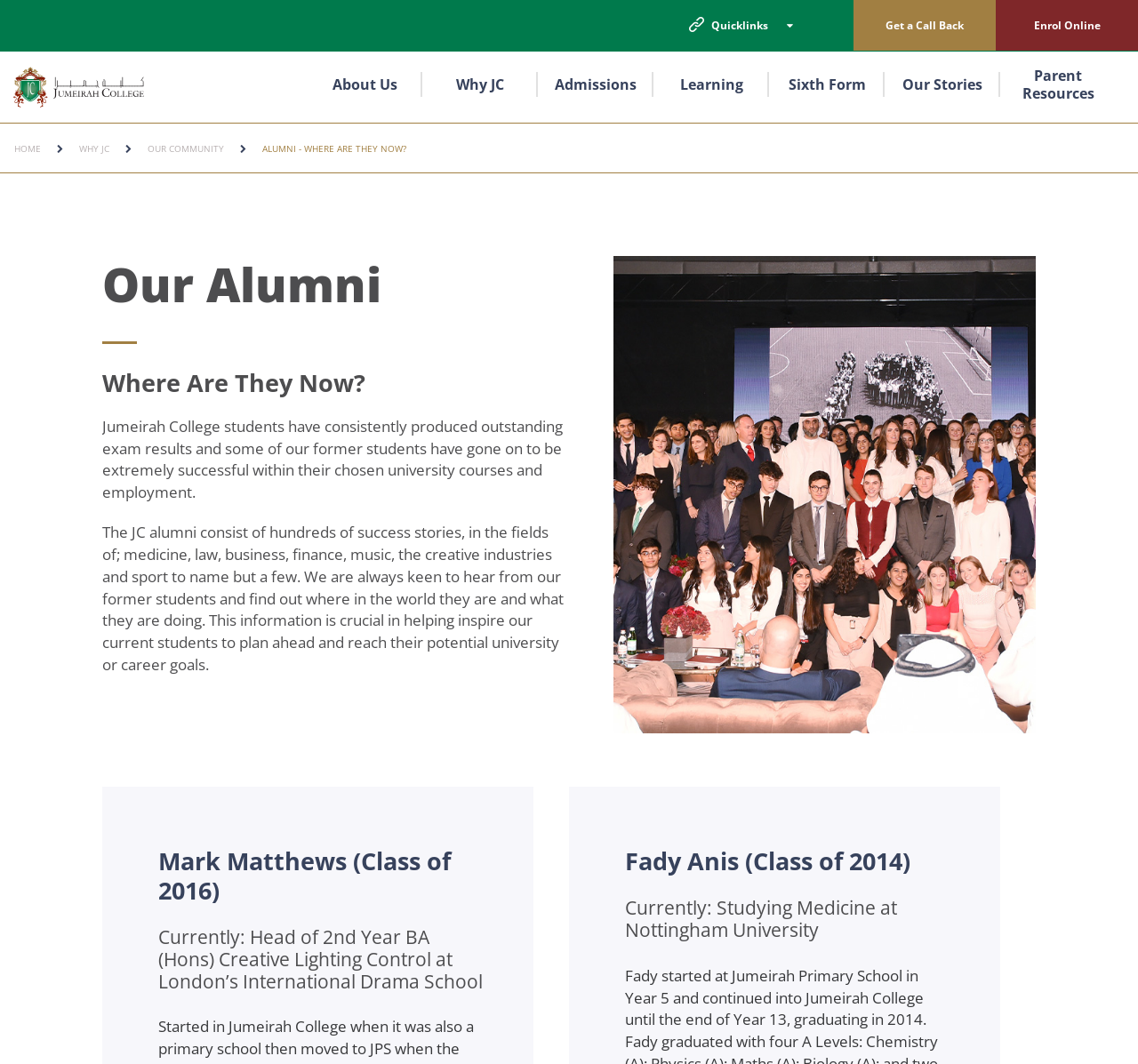Answer the question in one word or a short phrase:
How many alumni success stories are mentioned on the webpage?

2